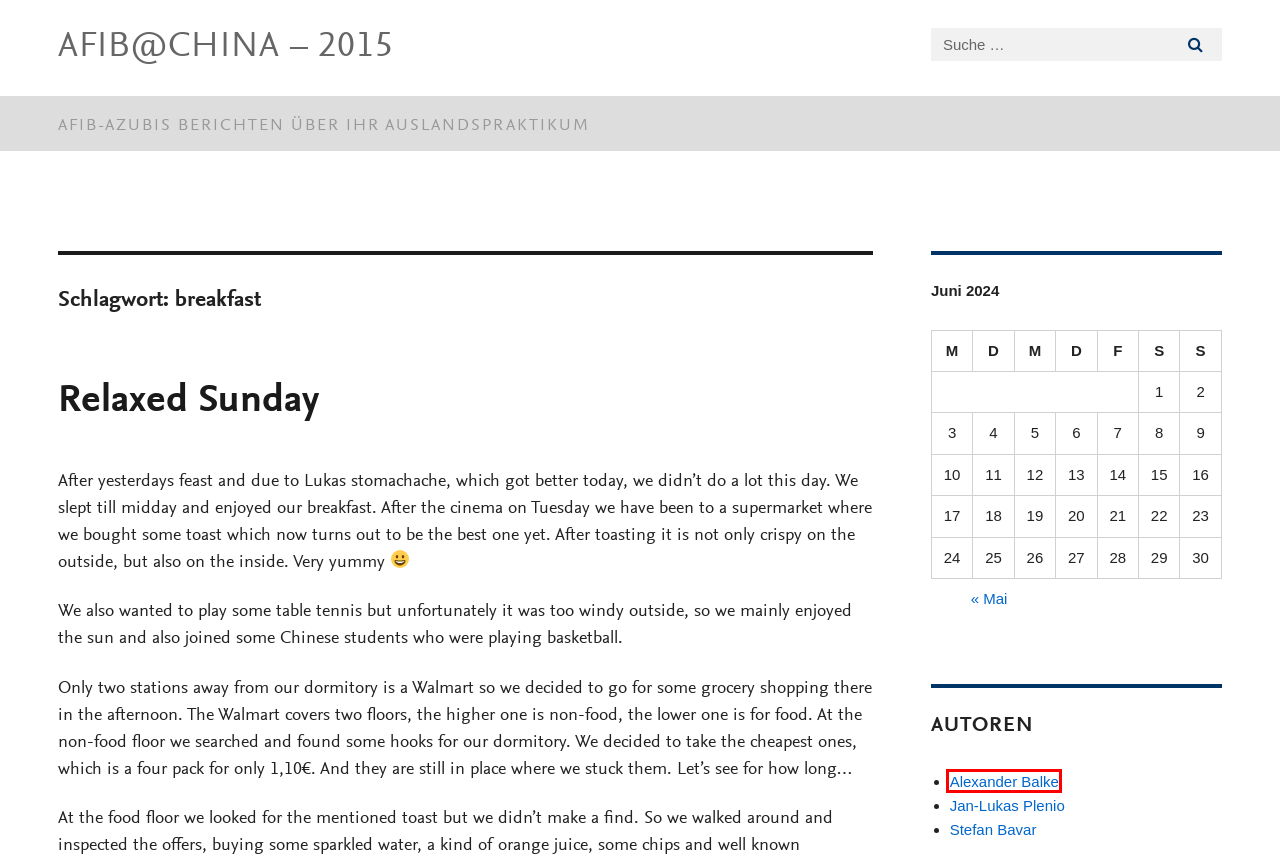You are provided with a screenshot of a webpage highlighting a UI element with a red bounding box. Choose the most suitable webpage description that matches the new page after clicking the element in the bounding box. Here are the candidates:
A. Relaxed Sunday – afib@china – 2015
B. drunk – afib@china – 2015
C. Alexander Balke – afib@china – 2015
D. Mai 2015 – afib@china – 2015
E. Stefan Bavar – afib@china – 2015
F. study – afib@china – 2015
G. basketball – afib@china – 2015
H. afib@china – 2015 – afib-Azubis berichten über ihr Auslandspraktikum

C